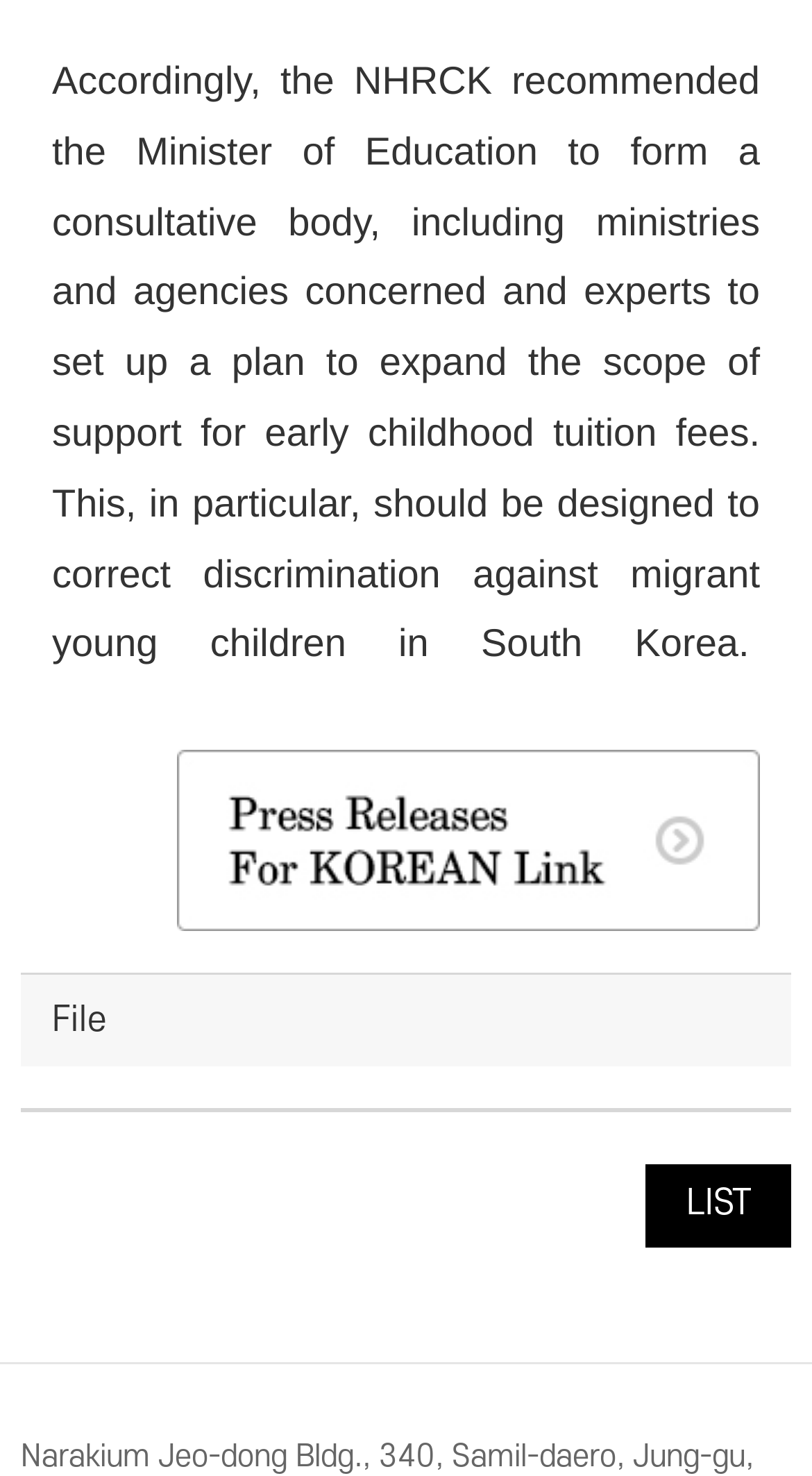What is the purpose of the consultative body?
Respond to the question with a well-detailed and thorough answer.

According to the StaticText element with the OCR text 'Accordingly, the NHRCK recommended the Minister of Education to form a consultative body, including ministries and agencies concerned and experts to set up a plan to expand the scope of support for early childhood tuition fees. This, in particular, should be designed to correct discrimination against migrant young children in South Korea.', the purpose of the consultative body is to correct discrimination against migrant young children in South Korea.